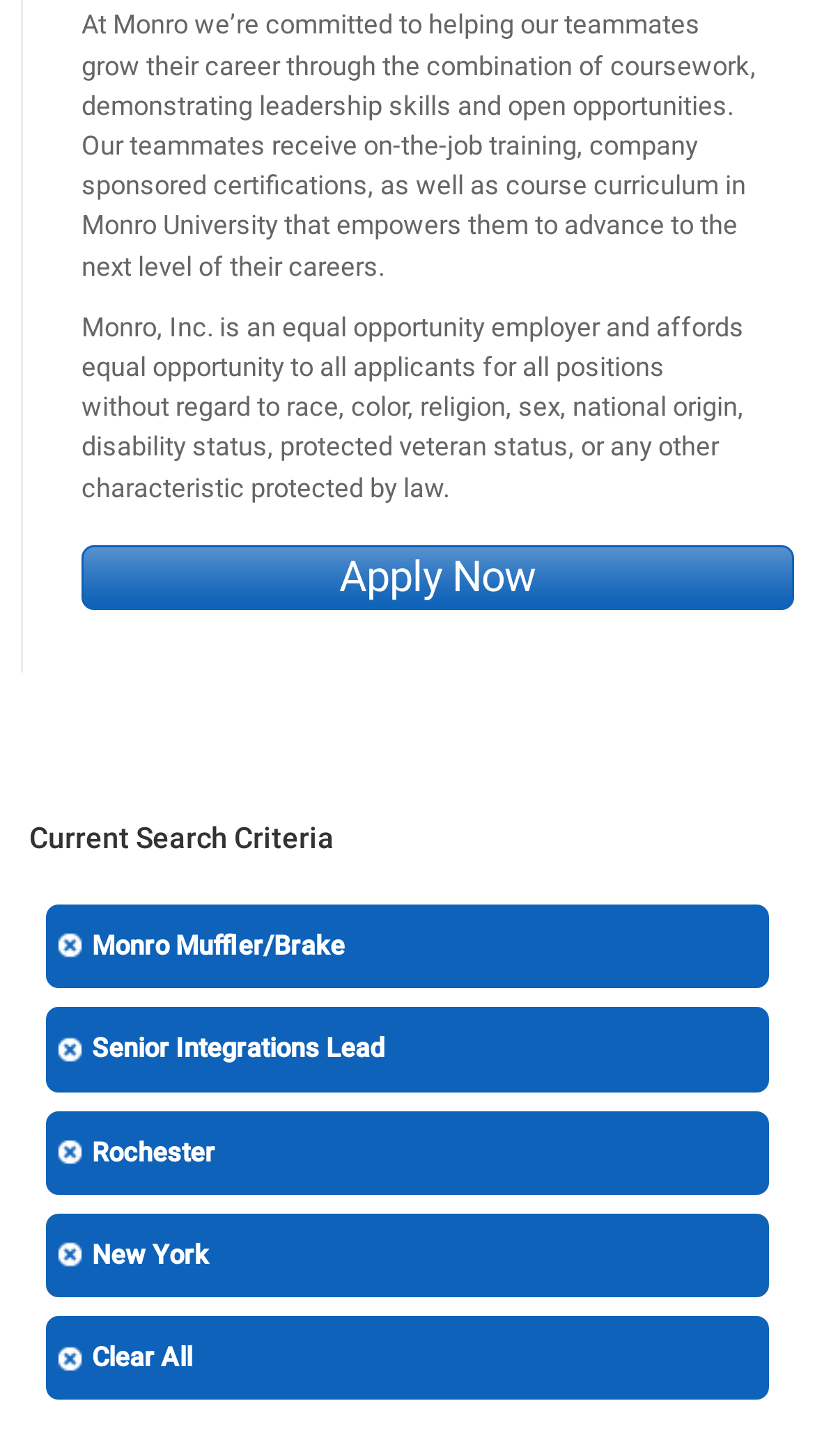Answer the question briefly using a single word or phrase: 
How many links are there under 'Current Search Criteria'?

5